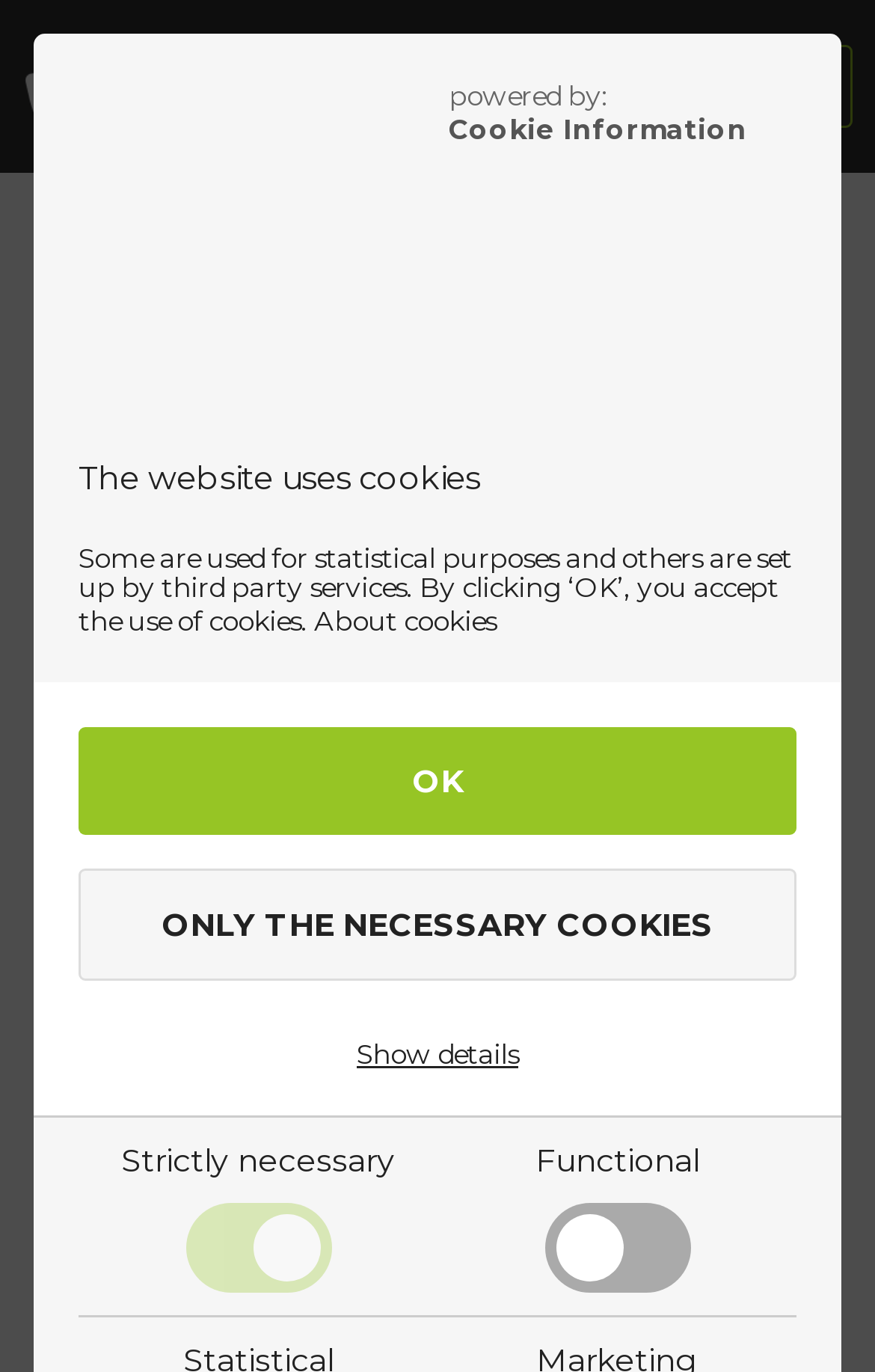How many colors are available for the pacifier?
Answer the question with a single word or phrase by looking at the picture.

8